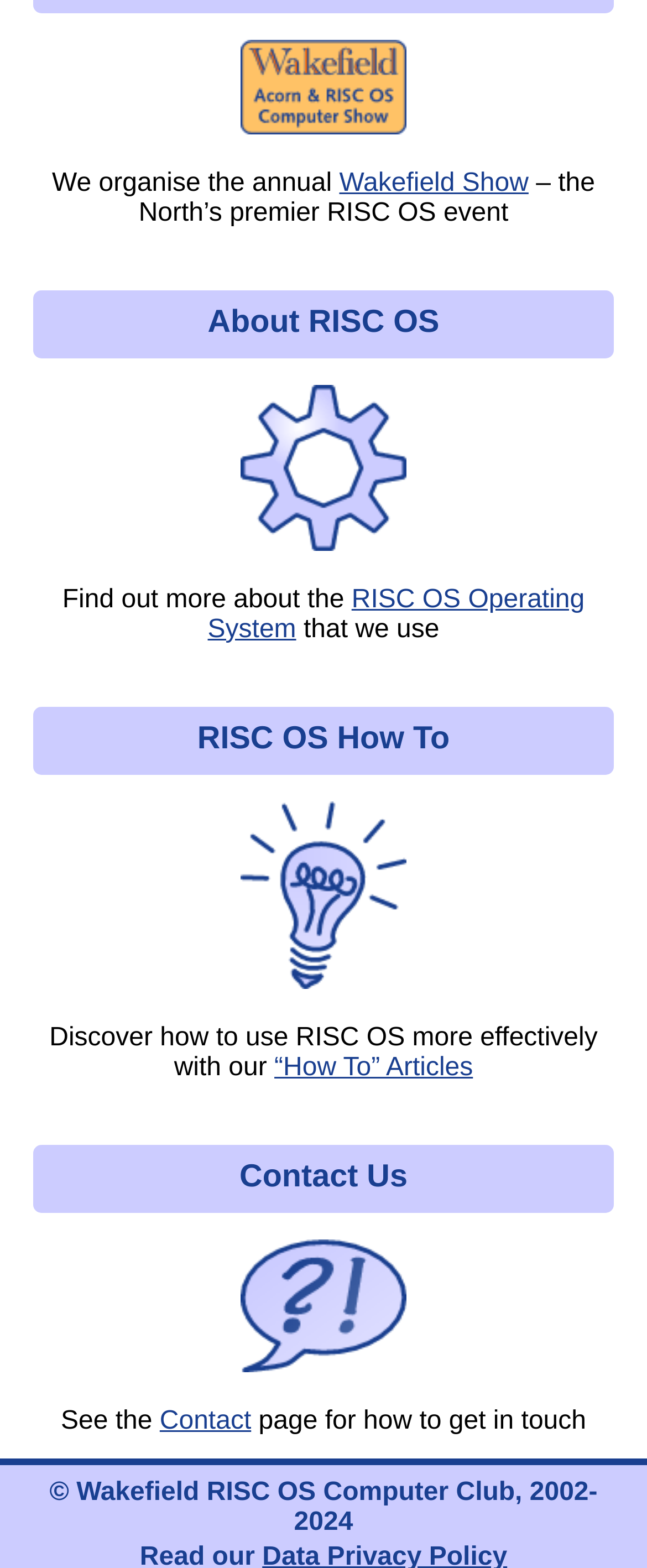What can be found in the 'How To' section?
Based on the screenshot, provide a one-word or short-phrase response.

Ideas and Articles